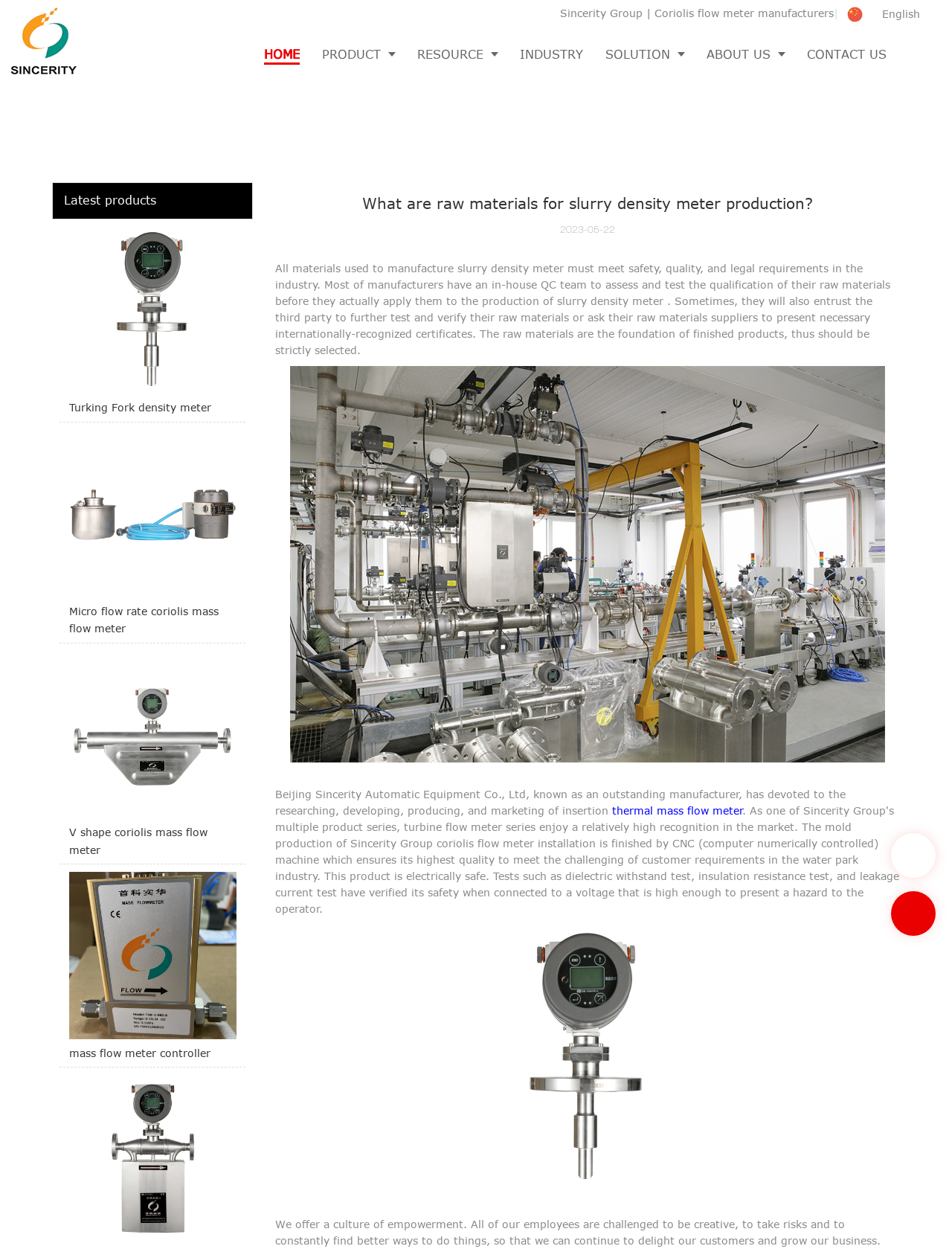What is the language of the webpage?
Please use the image to provide a one-word or short phrase answer.

English